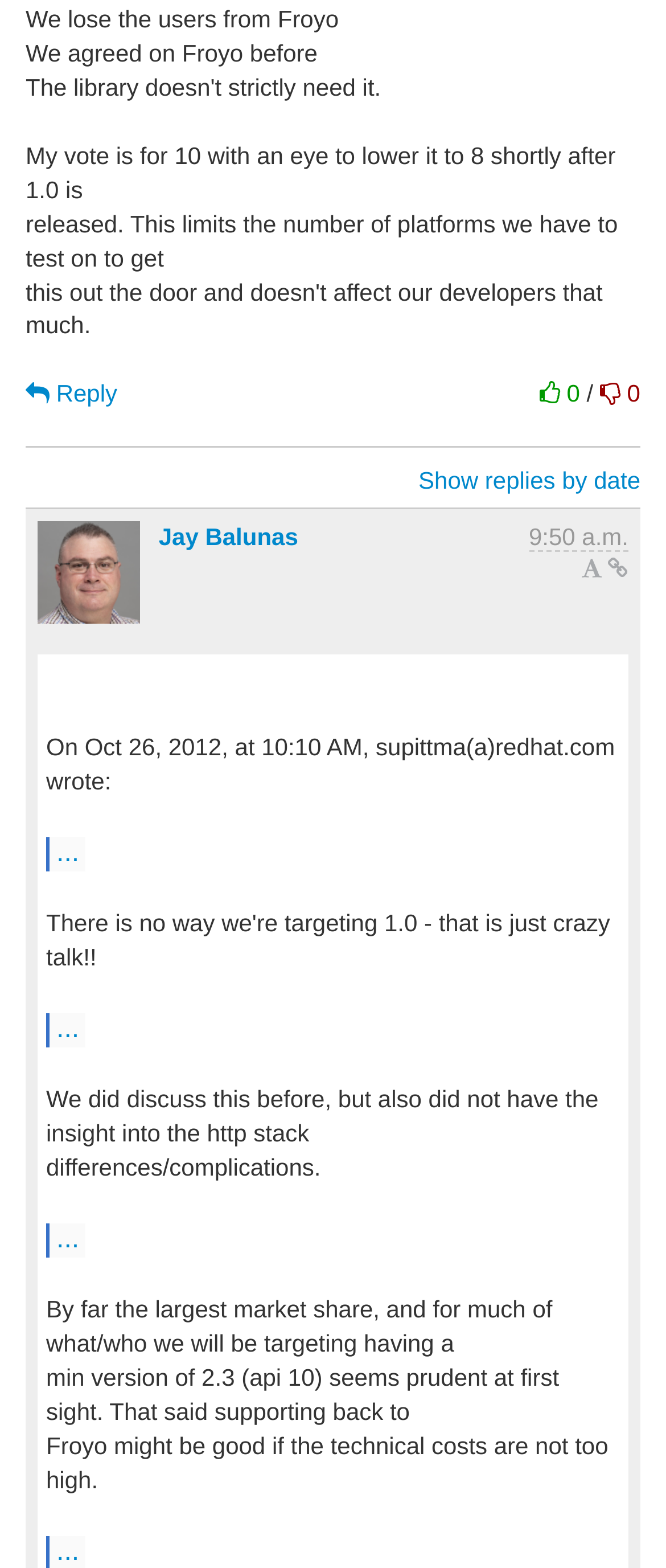Extract the bounding box coordinates for the UI element described by the text: "...". The coordinates should be in the form of [left, top, right, bottom] with values between 0 and 1.

[0.069, 0.78, 0.129, 0.802]